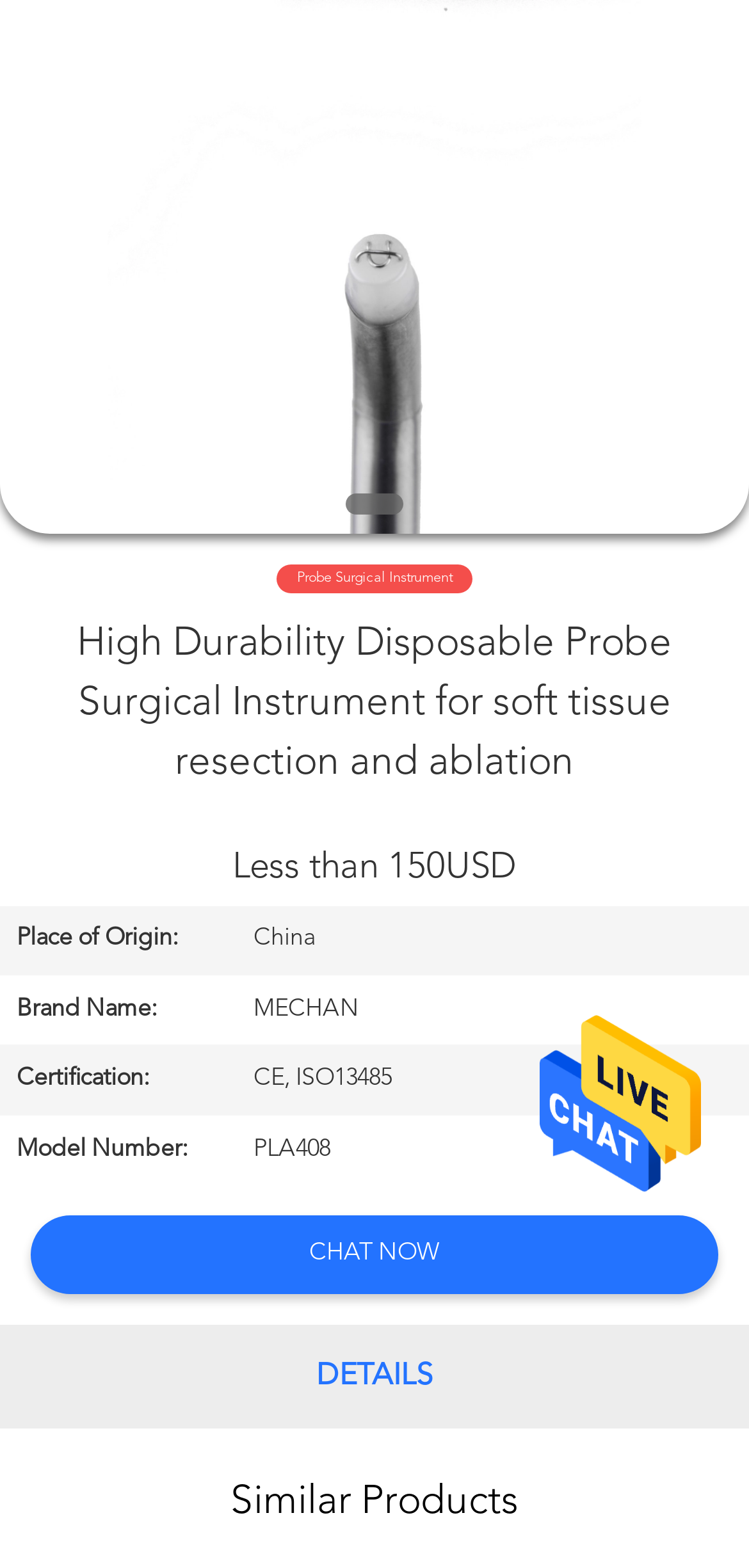Generate a thorough explanation of the webpage's elements.

This webpage is about a product called "High Durability Disposable Probe Surgical Instrument for soft tissue resection and ablation" from Chengdu Mechan Electronic Technology Co., Ltd. in China. 

At the top of the page, there is a search box where users can input what they want to search for. Below the search box, there are several links to different sections of the website, including "HOME", "PRODUCTS", "ABOUT US", "FACTORY TOUR", "QUALITY CONTROL", "CONTACT US", "CHAT NOW", and "NEWS". 

On the left side of the page, there is a large image of the product, which is a surgical instrument. Above the image, there is a heading with the product name. 

Below the image, there is a table with details about the product. The table has several rows, each with a row header and a grid cell. The row headers include "Place of Origin:", "Brand Name:", "Certification:", and "Model Number:", and the corresponding grid cells contain the information "China", "MECHAN", "CE, ISO13485", and "PLA408", respectively. 

At the bottom of the page, there is a link to "CHAT NOW" and a static text "DETAILS". There is also a copyright notice at the bottom left corner of the page.